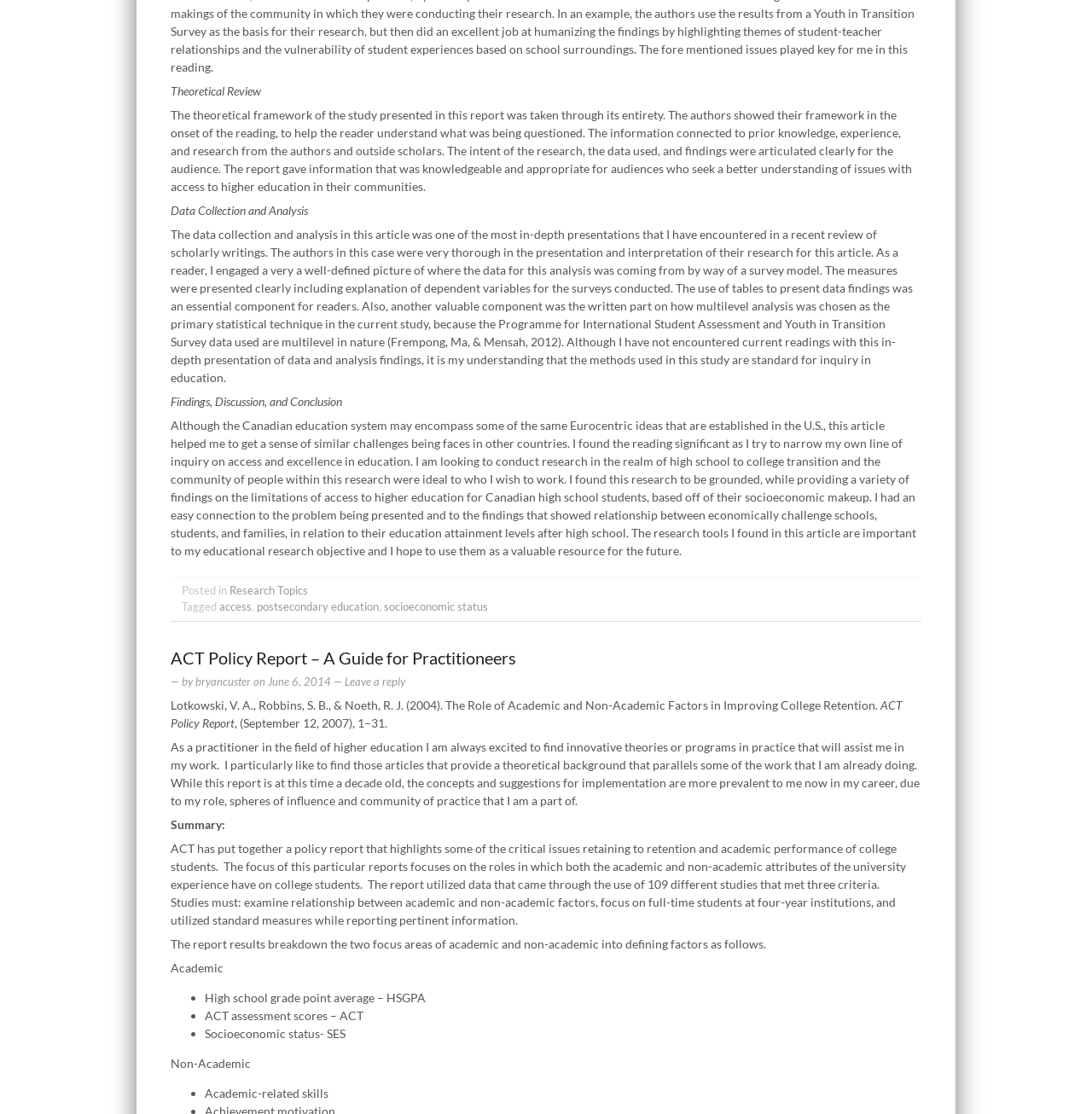Please identify the bounding box coordinates of the region to click in order to complete the given instruction: "Click on the 'ACT Policy Report – A Guide for Practitioners' link". The coordinates should be four float numbers between 0 and 1, i.e., [left, top, right, bottom].

[0.156, 0.582, 0.473, 0.6]